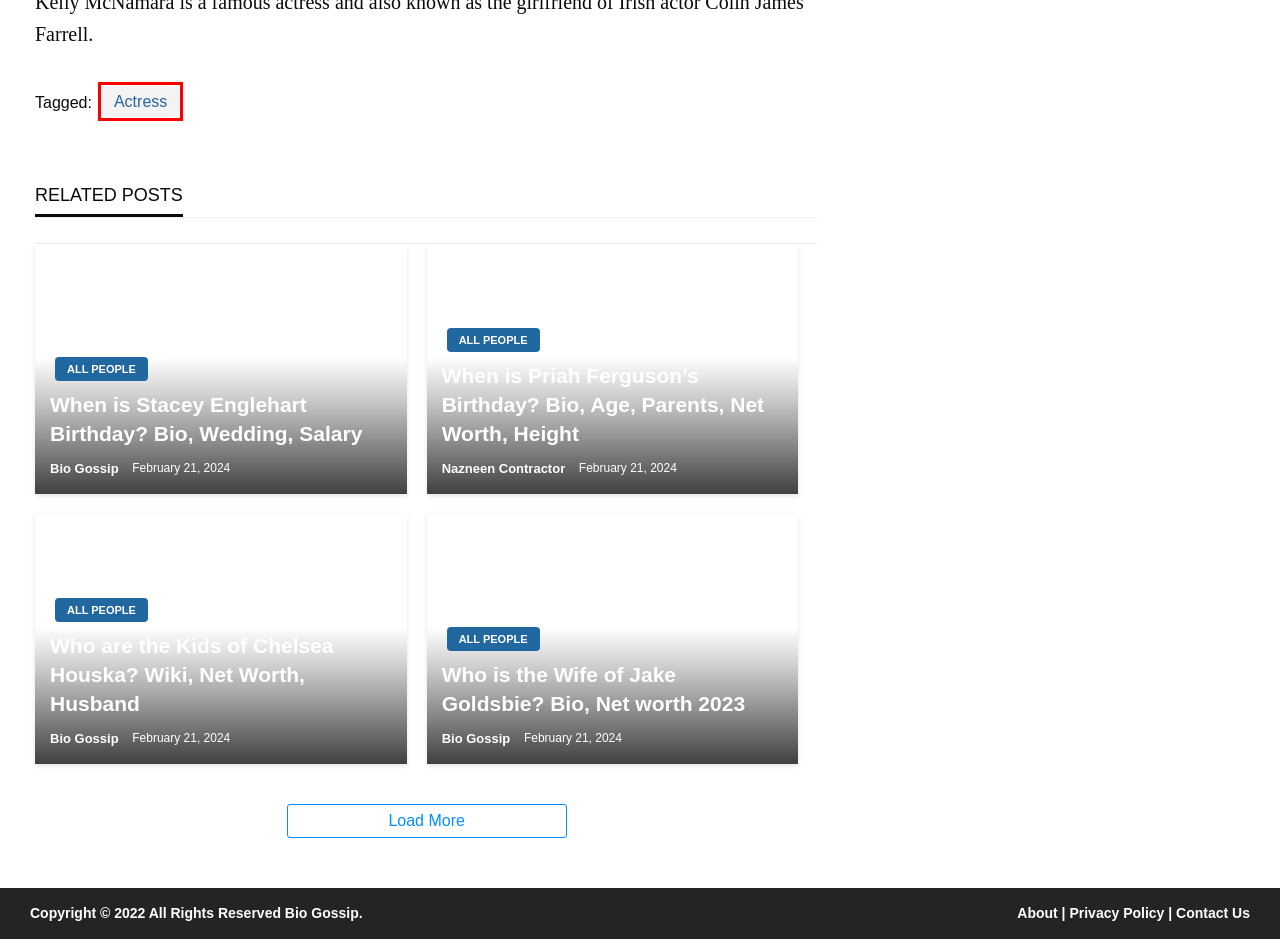Observe the webpage screenshot and focus on the red bounding box surrounding a UI element. Choose the most appropriate webpage description that corresponds to the new webpage after clicking the element in the bounding box. Here are the candidates:
A. About Us - Bio Gossip
B. Category: Biography of Different Celebrity-Biogossip
C. Privacy Policy - Bio Gossip
D. Who is Jake Goldsbie Wife? Age, Height, Sibling, Parent, Net worth 2022
E. Who is Stacey Englehart Husband? Boyfriend, Age, Net Worth in 2022, Bio
F. Profession - Biogossip
G. Bio Gossip - Celebrity Biography and Thier Entertainment Gossip
H. Actress Archives - Biogossip

H